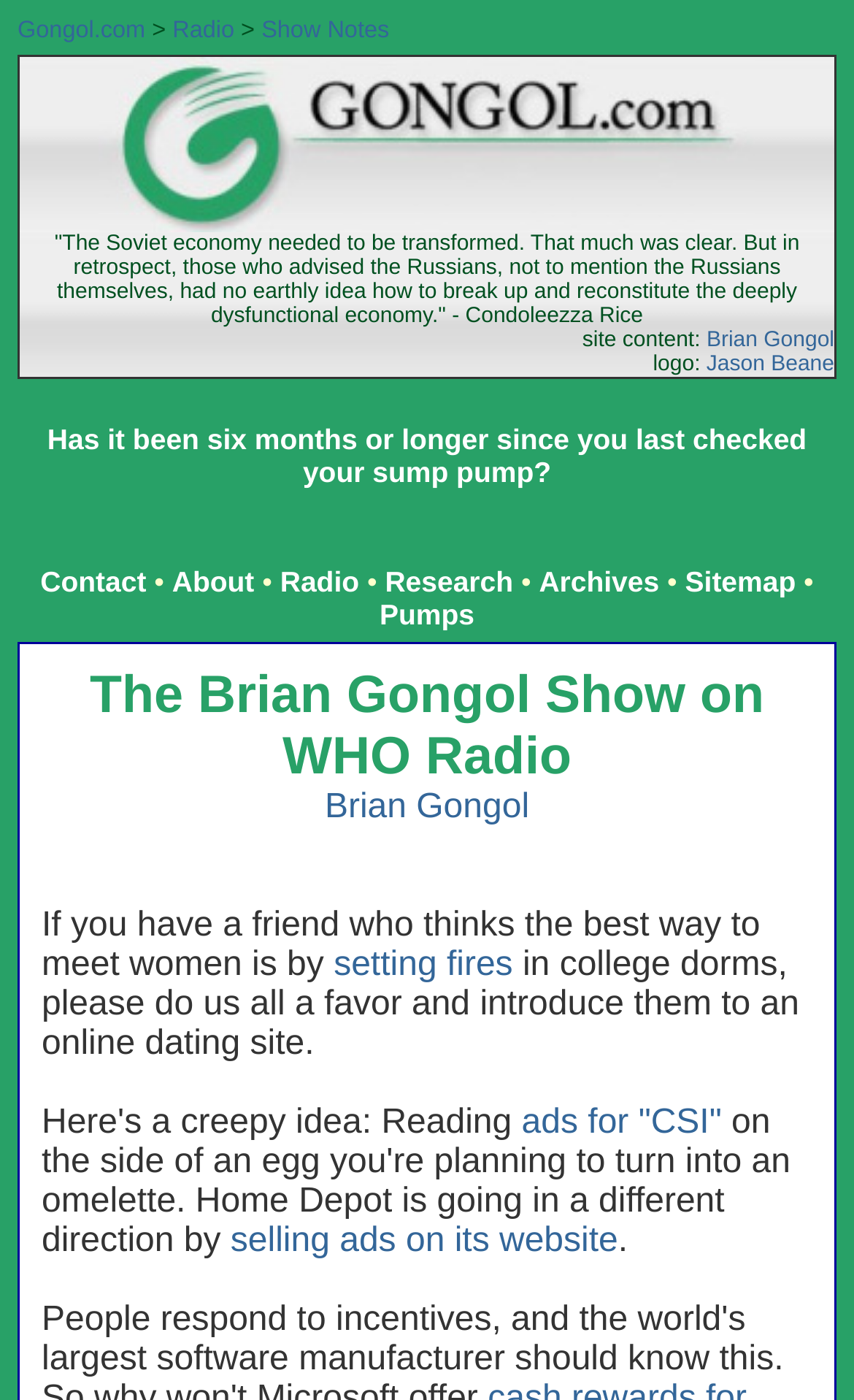Locate the bounding box coordinates of the clickable element to fulfill the following instruction: "Check the archives". Provide the coordinates as four float numbers between 0 and 1 in the format [left, top, right, bottom].

[0.631, 0.404, 0.772, 0.427]